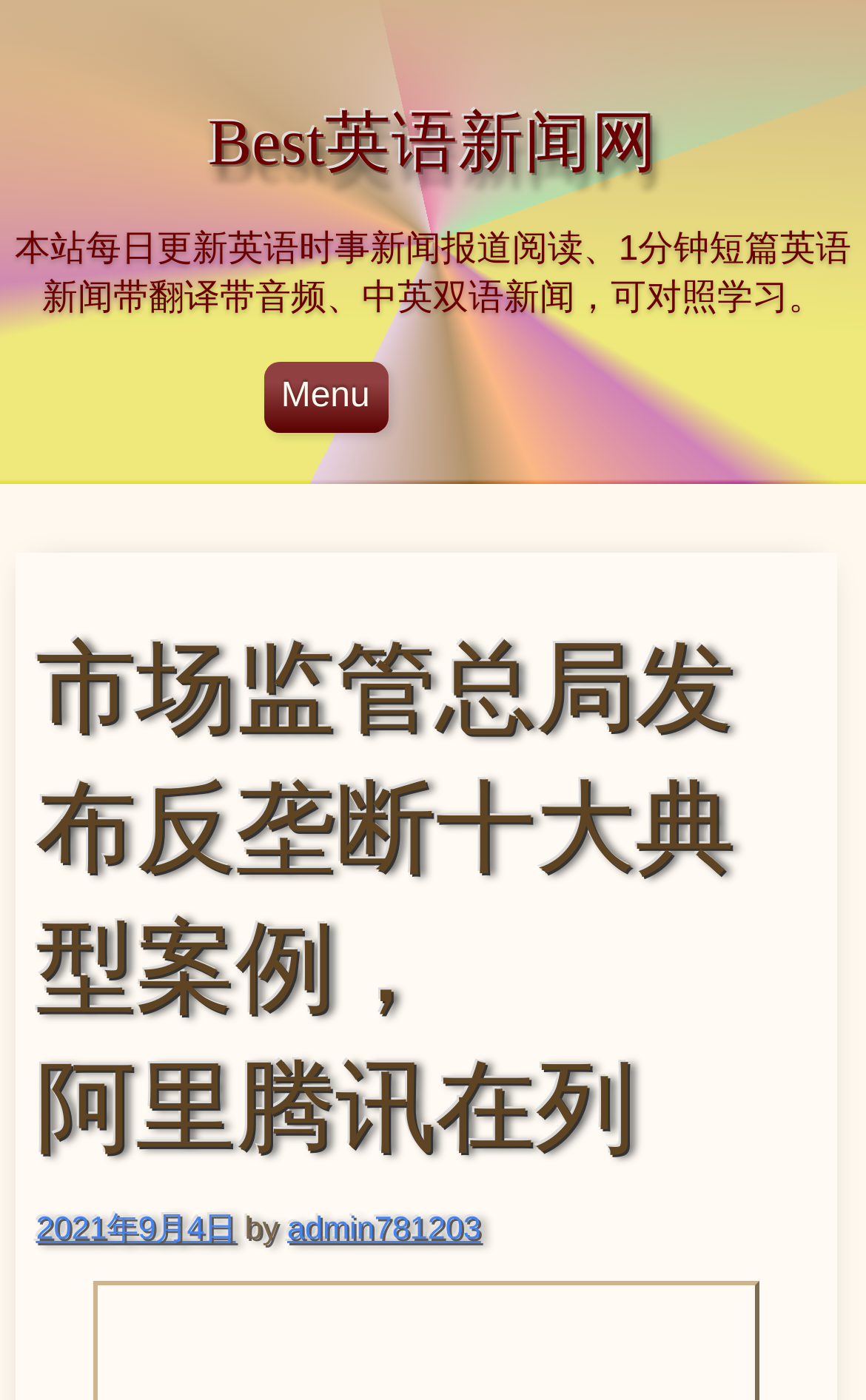Answer the following inquiry with a single word or phrase:
What type of news does the website provide?

English news